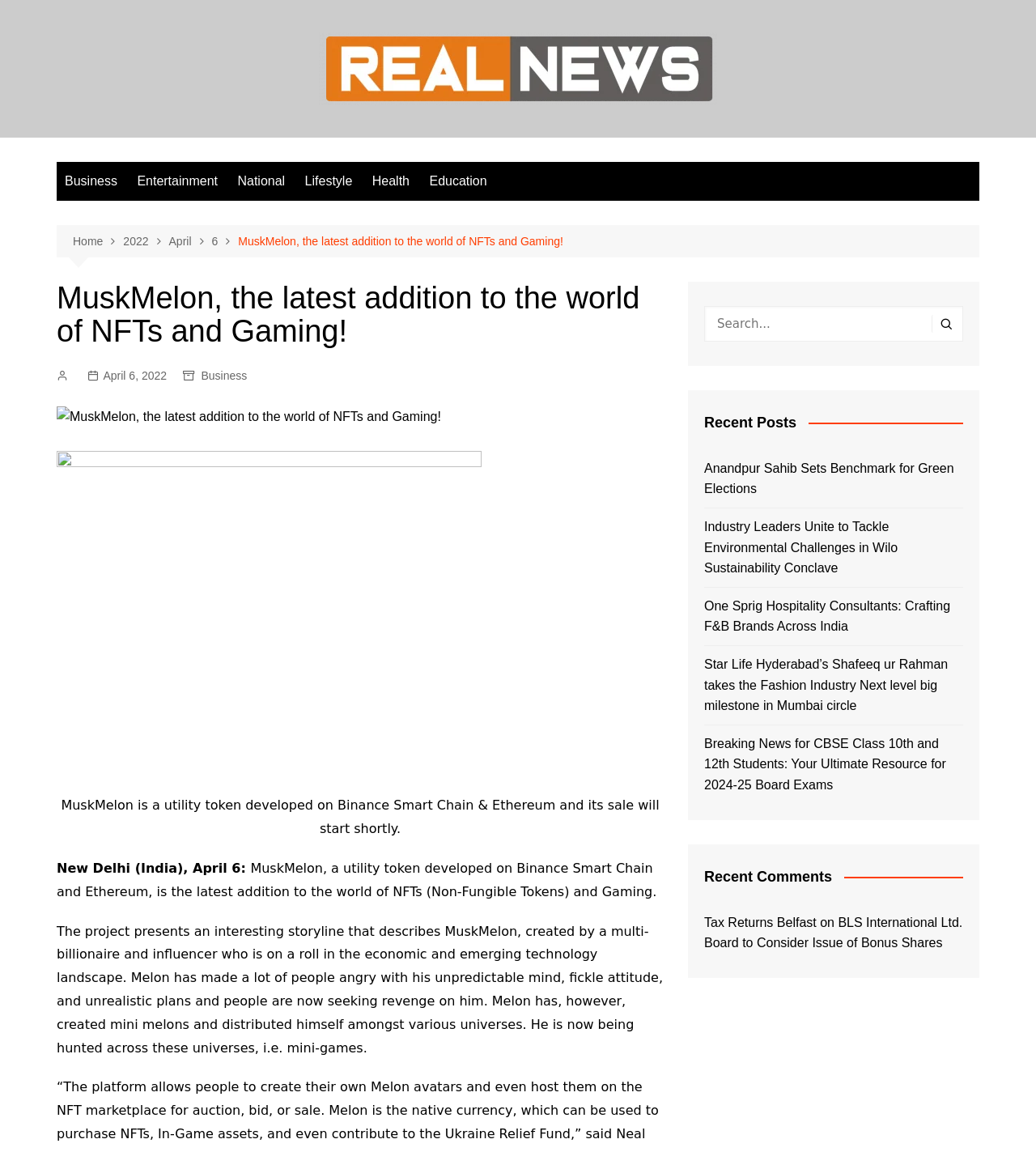Identify the bounding box coordinates for the UI element mentioned here: "2022". Provide the coordinates as four float values between 0 and 1, i.e., [left, top, right, bottom].

[0.119, 0.202, 0.163, 0.217]